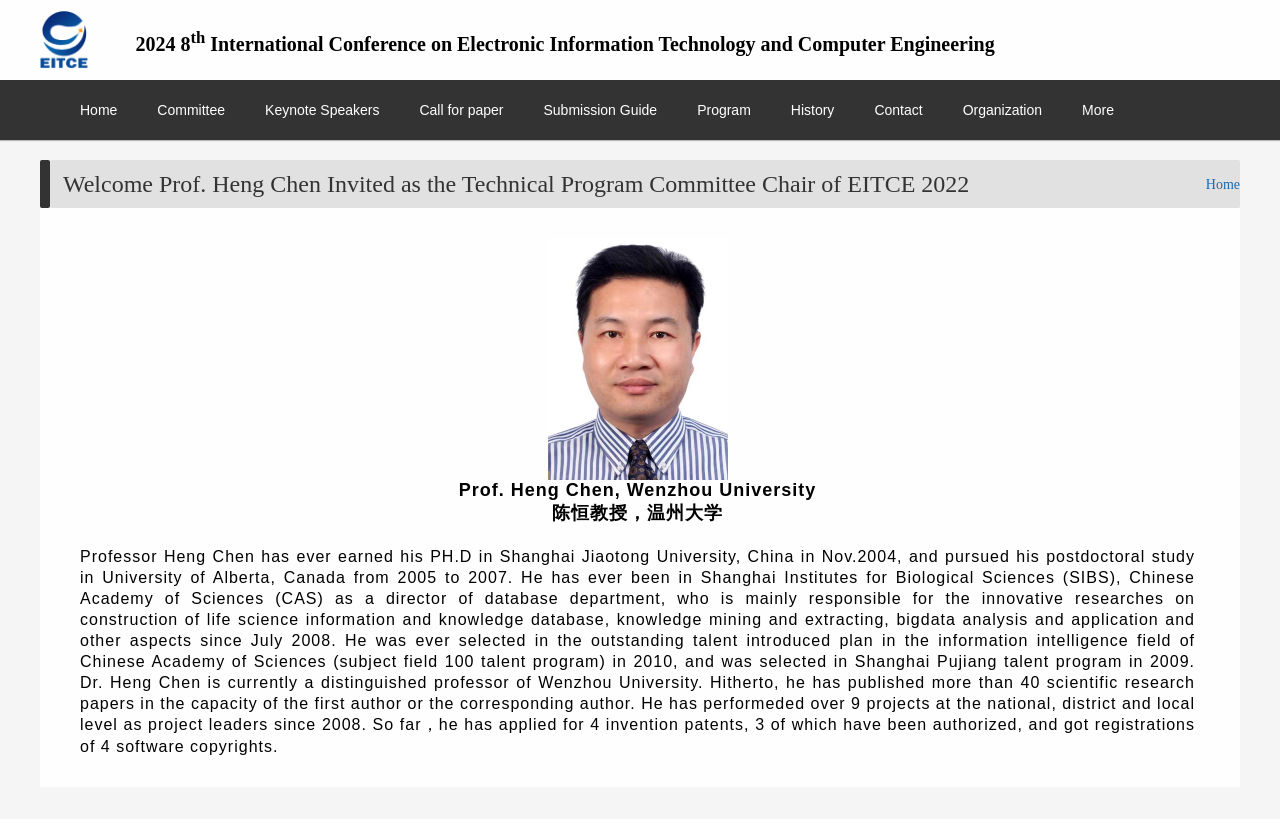Please find the bounding box coordinates of the element's region to be clicked to carry out this instruction: "Click the Home link".

[0.047, 0.098, 0.107, 0.171]